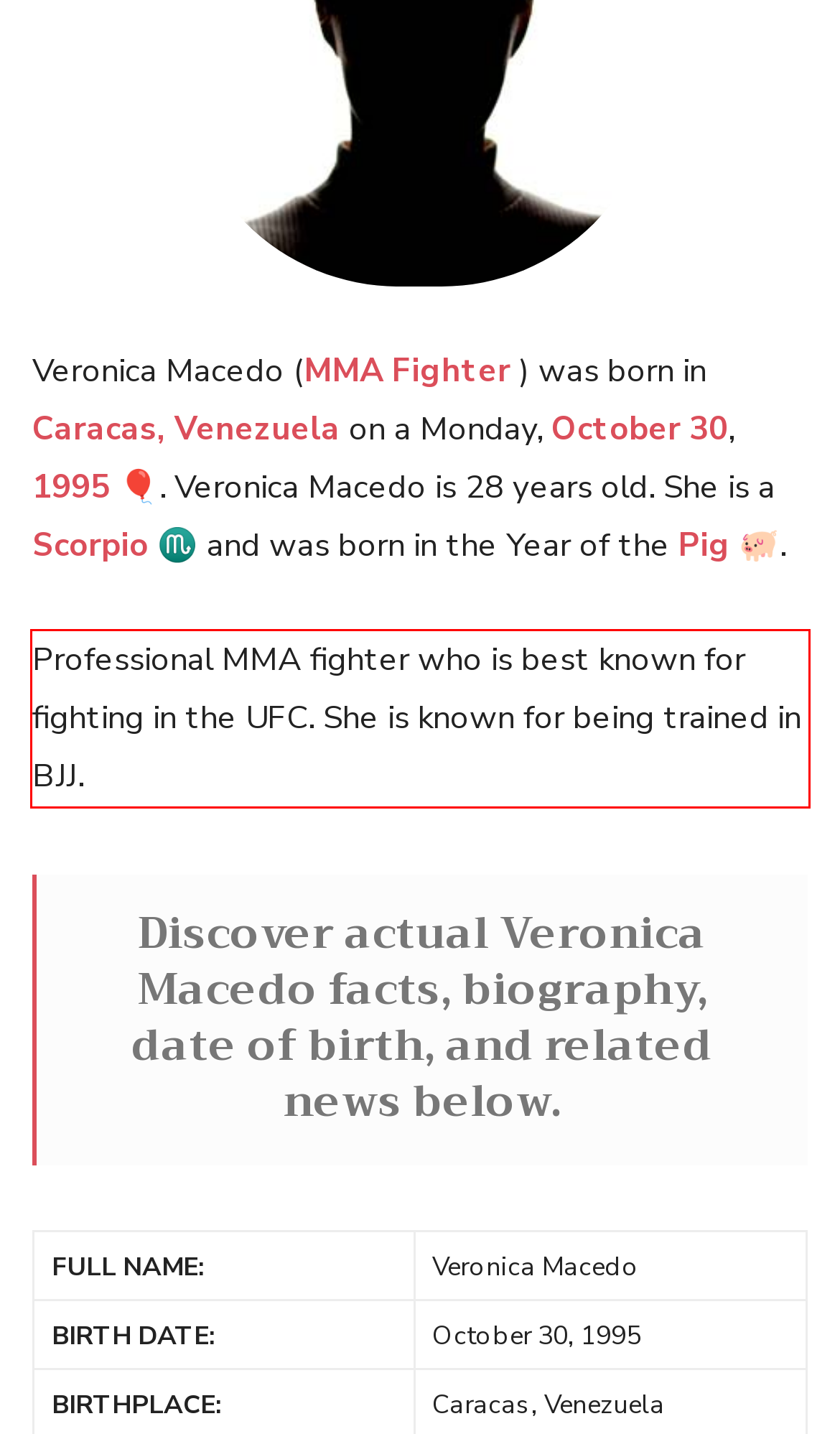You are given a screenshot showing a webpage with a red bounding box. Perform OCR to capture the text within the red bounding box.

Professional MMA fighter who is best known for fighting in the UFC. She is known for being trained in BJJ.